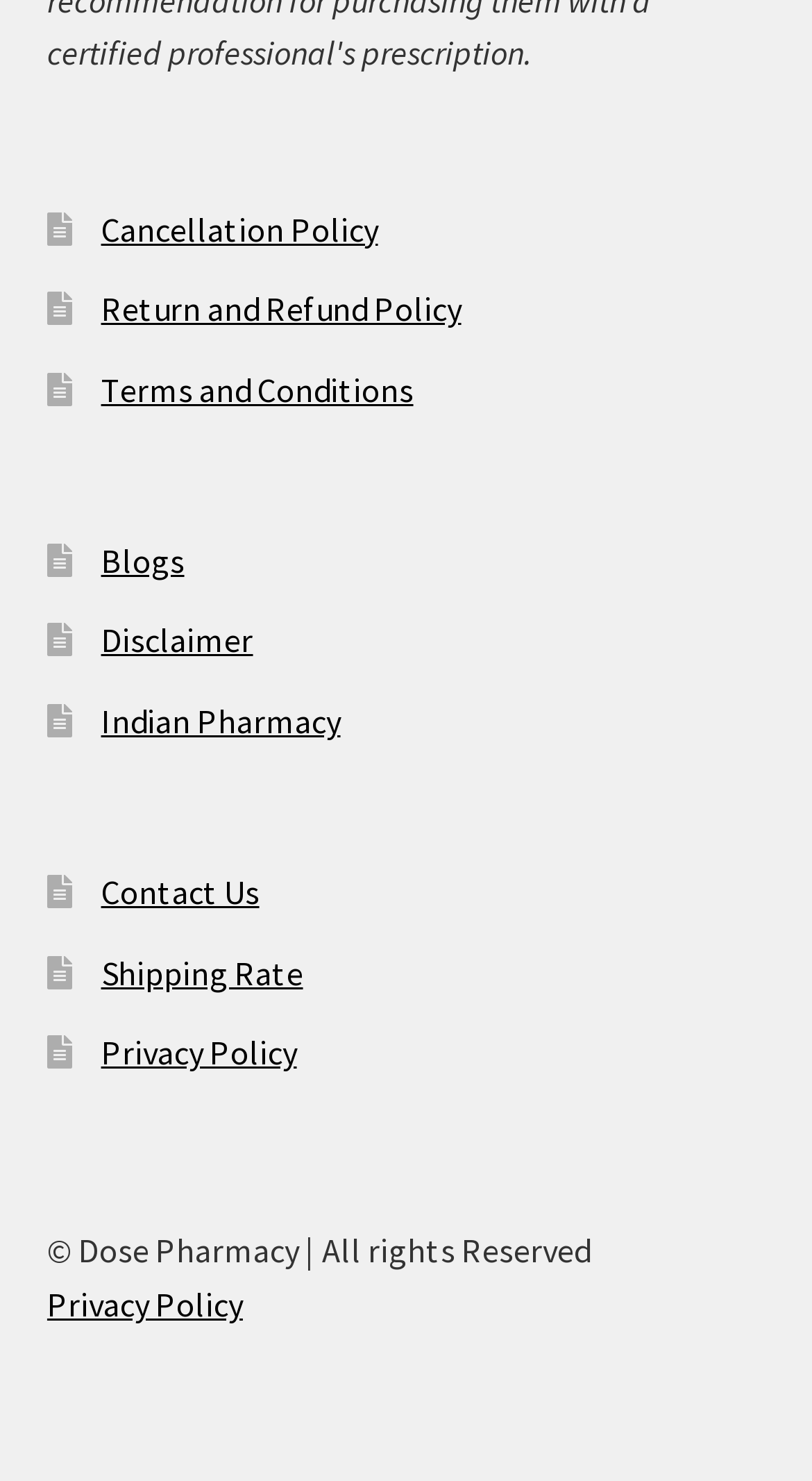Please determine the bounding box coordinates of the area that needs to be clicked to complete this task: 'View Cancellation Policy'. The coordinates must be four float numbers between 0 and 1, formatted as [left, top, right, bottom].

[0.124, 0.14, 0.465, 0.168]